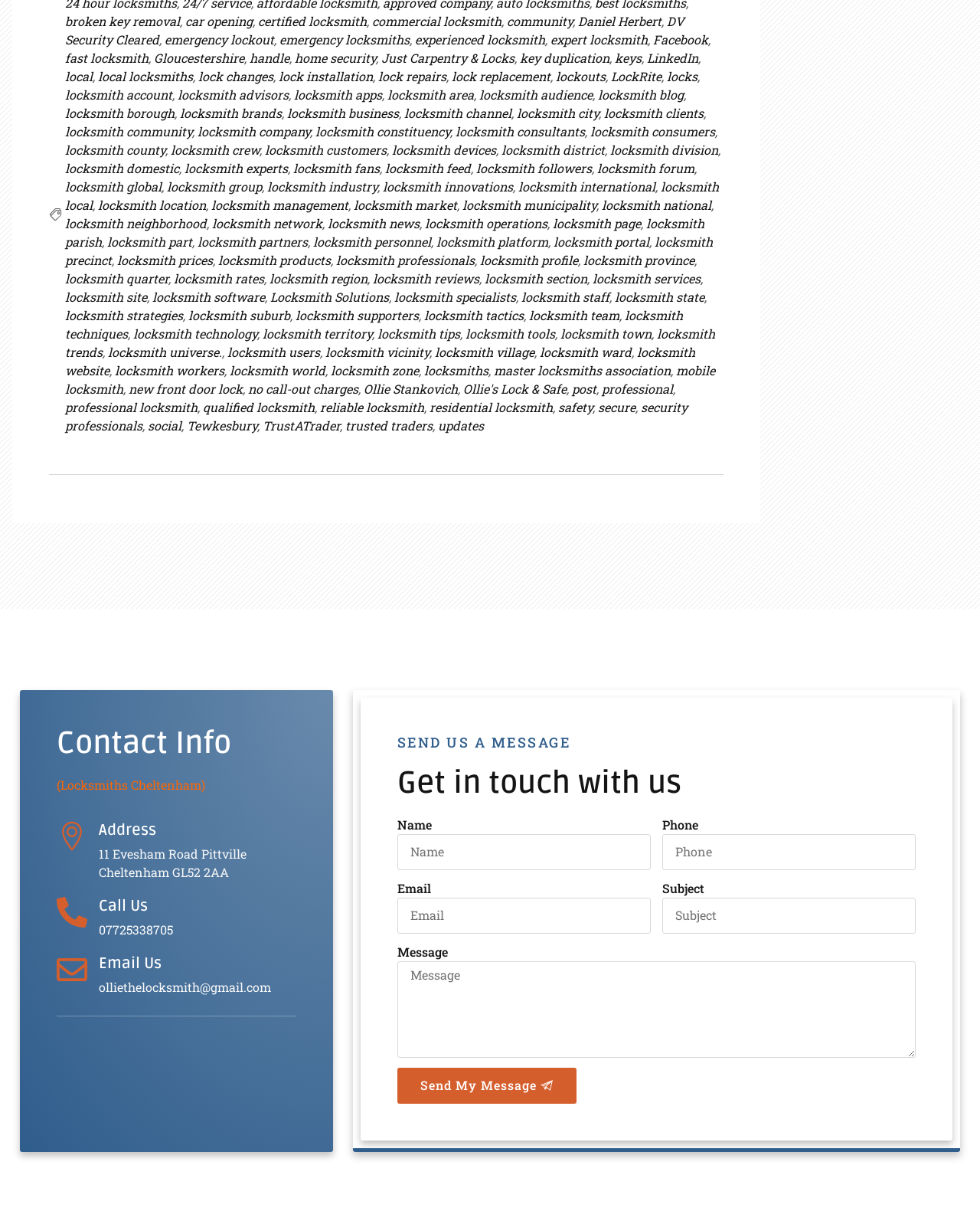Determine the coordinates of the bounding box for the clickable area needed to execute this instruction: "click on broken key removal".

[0.066, 0.011, 0.184, 0.024]